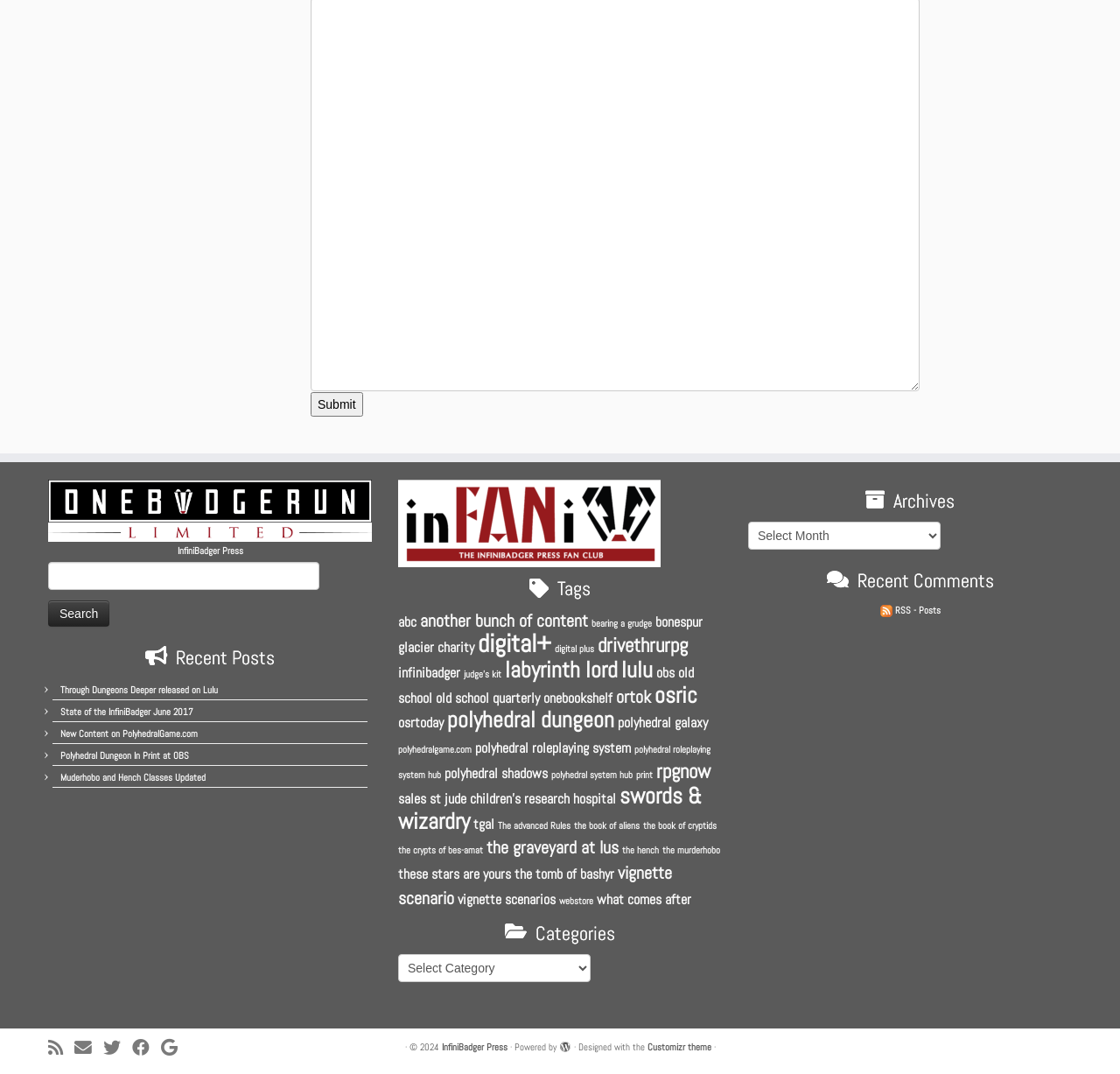Pinpoint the bounding box coordinates of the clickable area necessary to execute the following instruction: "Browse by tags". The coordinates should be given as four float numbers between 0 and 1, namely [left, top, right, bottom].

[0.355, 0.537, 0.645, 0.558]